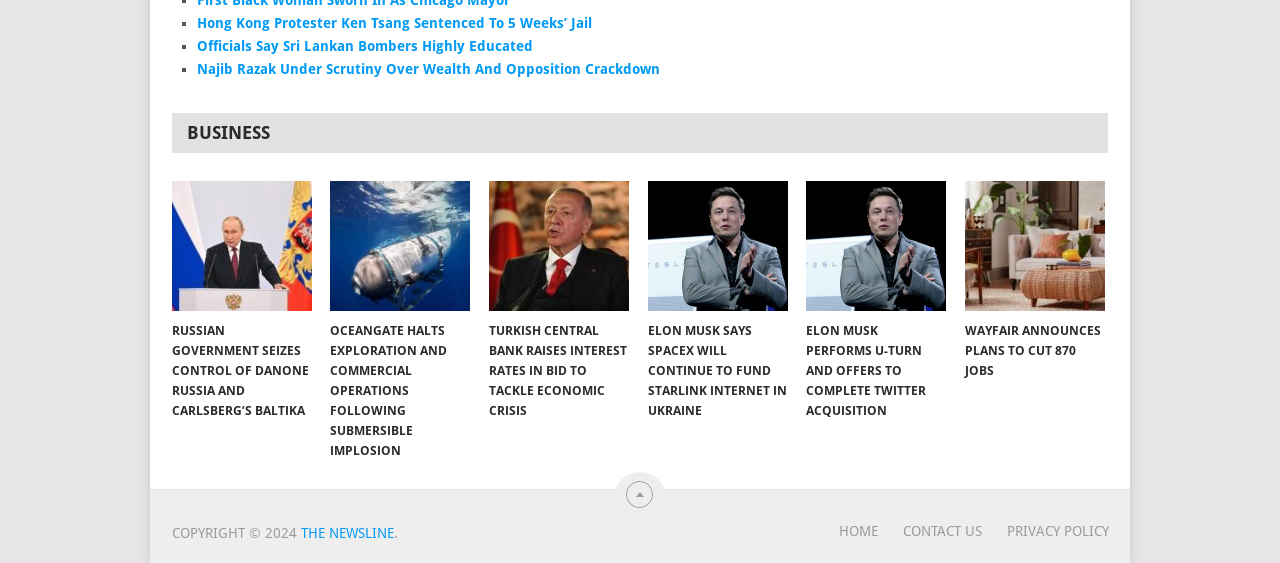Based on the element description Home, identify the bounding box coordinates for the UI element. The coordinates should be in the format (top-left x, top-left y, bottom-right x, bottom-right y) and within the 0 to 1 range.

[0.656, 0.929, 0.686, 0.958]